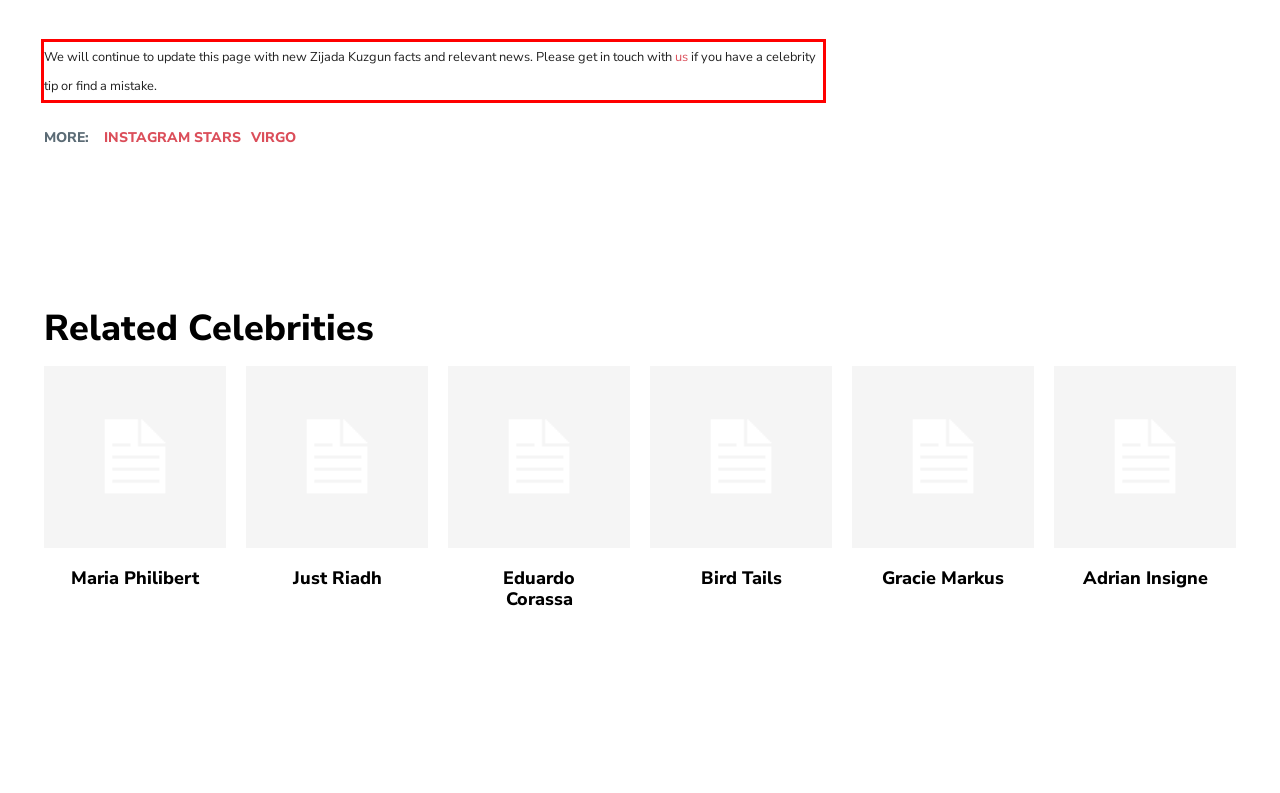Given a screenshot of a webpage, locate the red bounding box and extract the text it encloses.

We will continue to update this page with new Zijada Kuzgun facts and relevant news. Please get in touch with us if you have a celebrity tip or find a mistake.